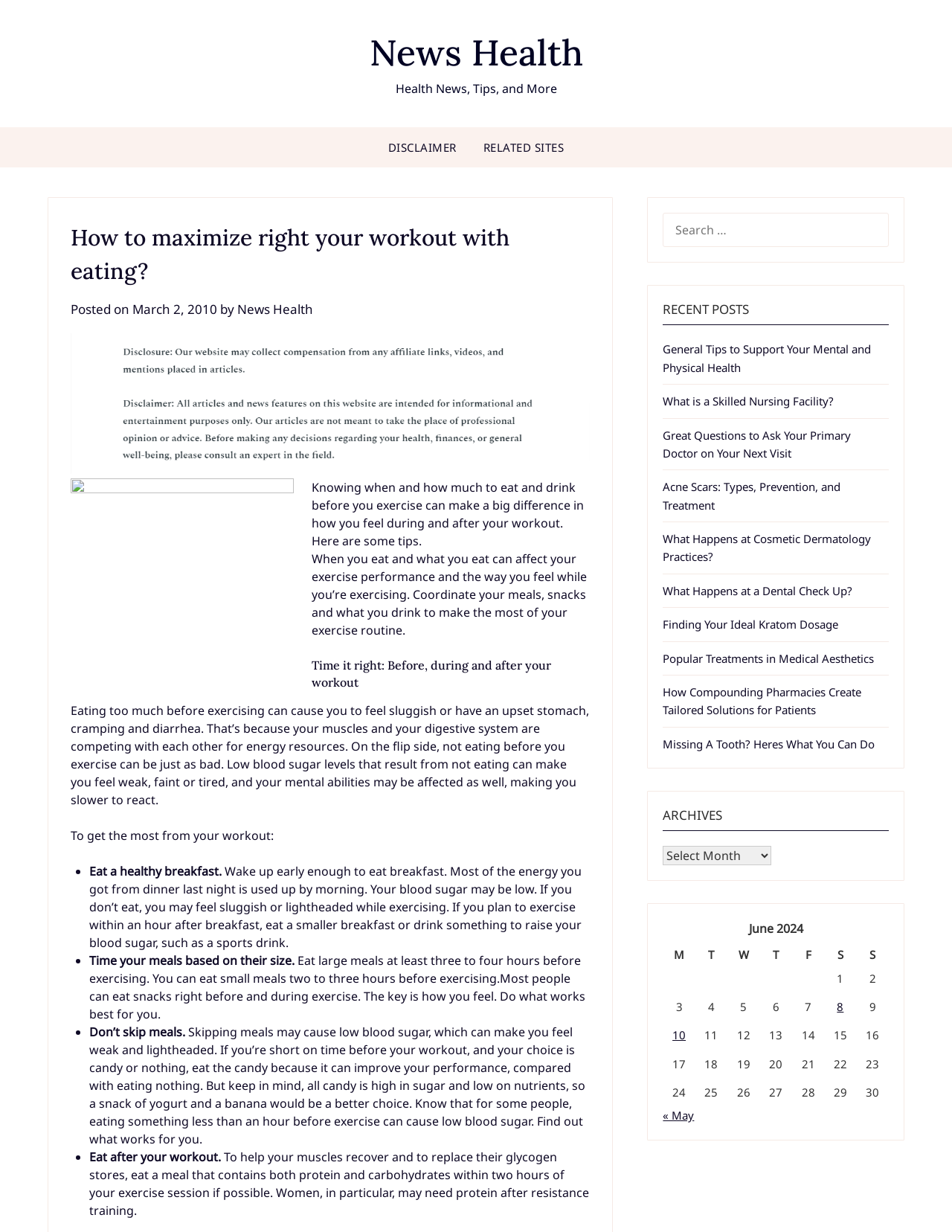Please specify the bounding box coordinates in the format (top-left x, top-left y, bottom-right x, bottom-right y), with values ranging from 0 to 1. Identify the bounding box for the UI component described as follows: News Health

[0.25, 0.244, 0.329, 0.258]